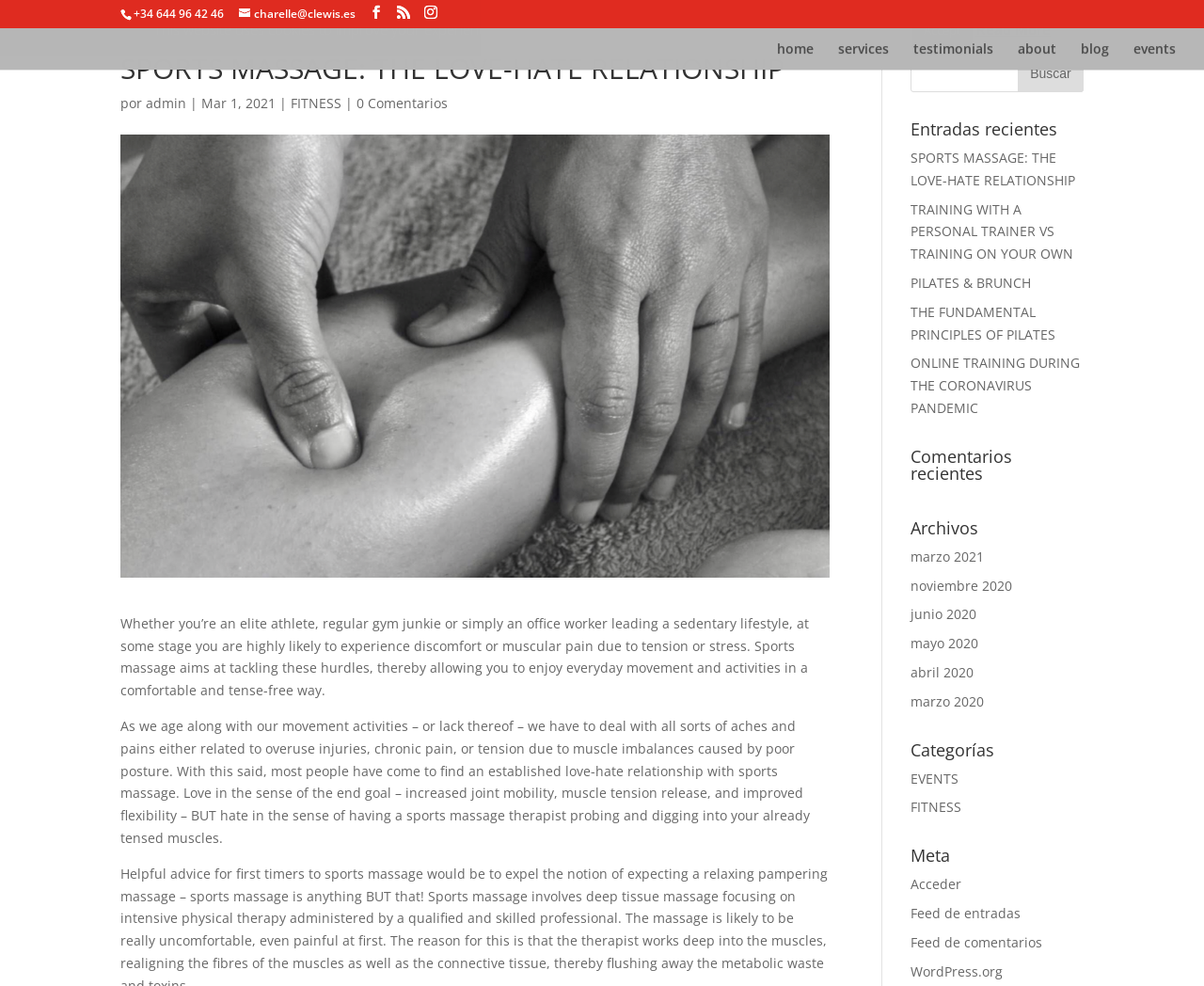Respond concisely with one word or phrase to the following query:
What is the purpose of sports massage?

To release muscle tension